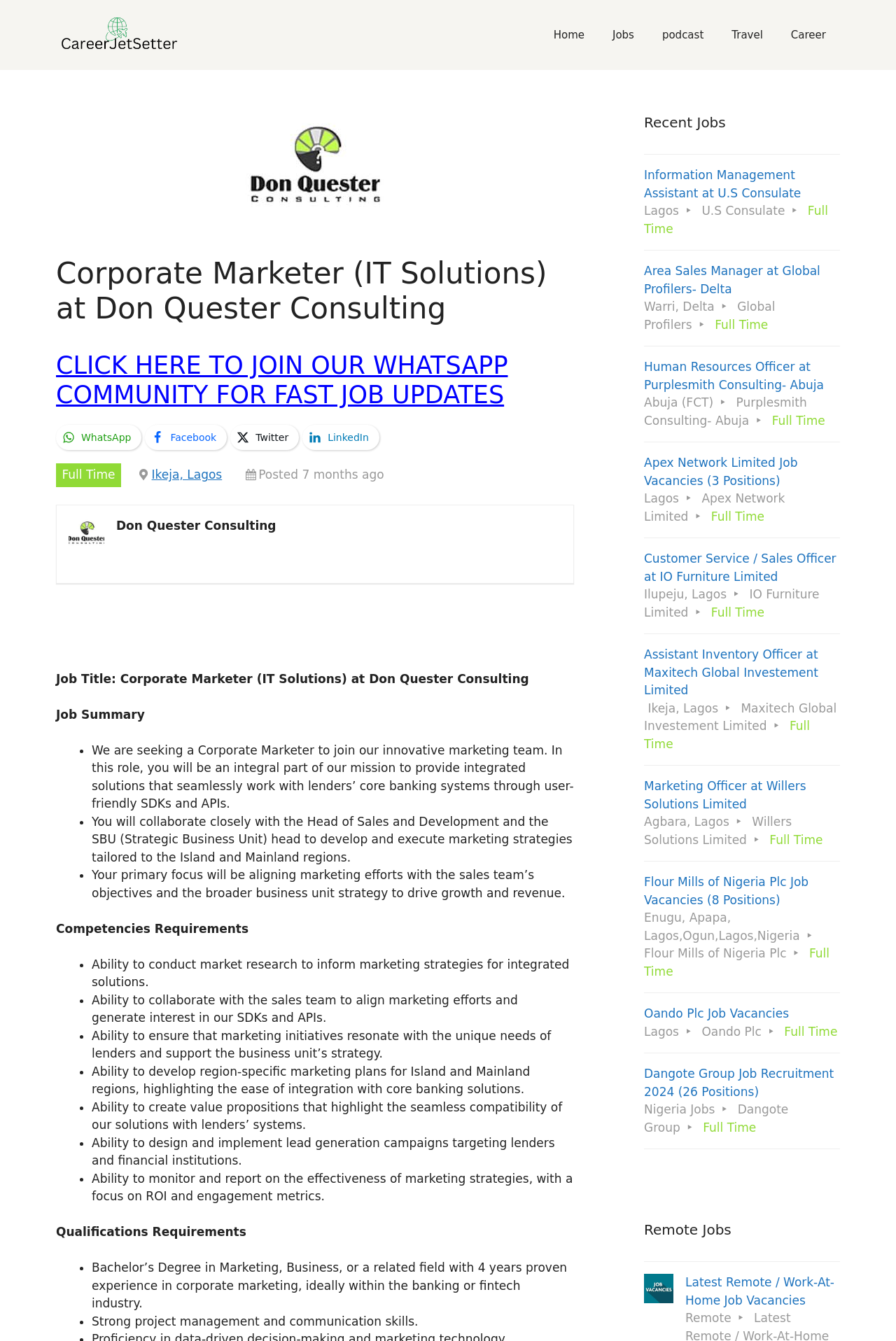Show the bounding box coordinates for the element that needs to be clicked to execute the following instruction: "View the 'Corporate Marketer (IT Solutions) at Don Quester Consulting' job details". Provide the coordinates in the form of four float numbers between 0 and 1, i.e., [left, top, right, bottom].

[0.062, 0.453, 0.641, 0.489]